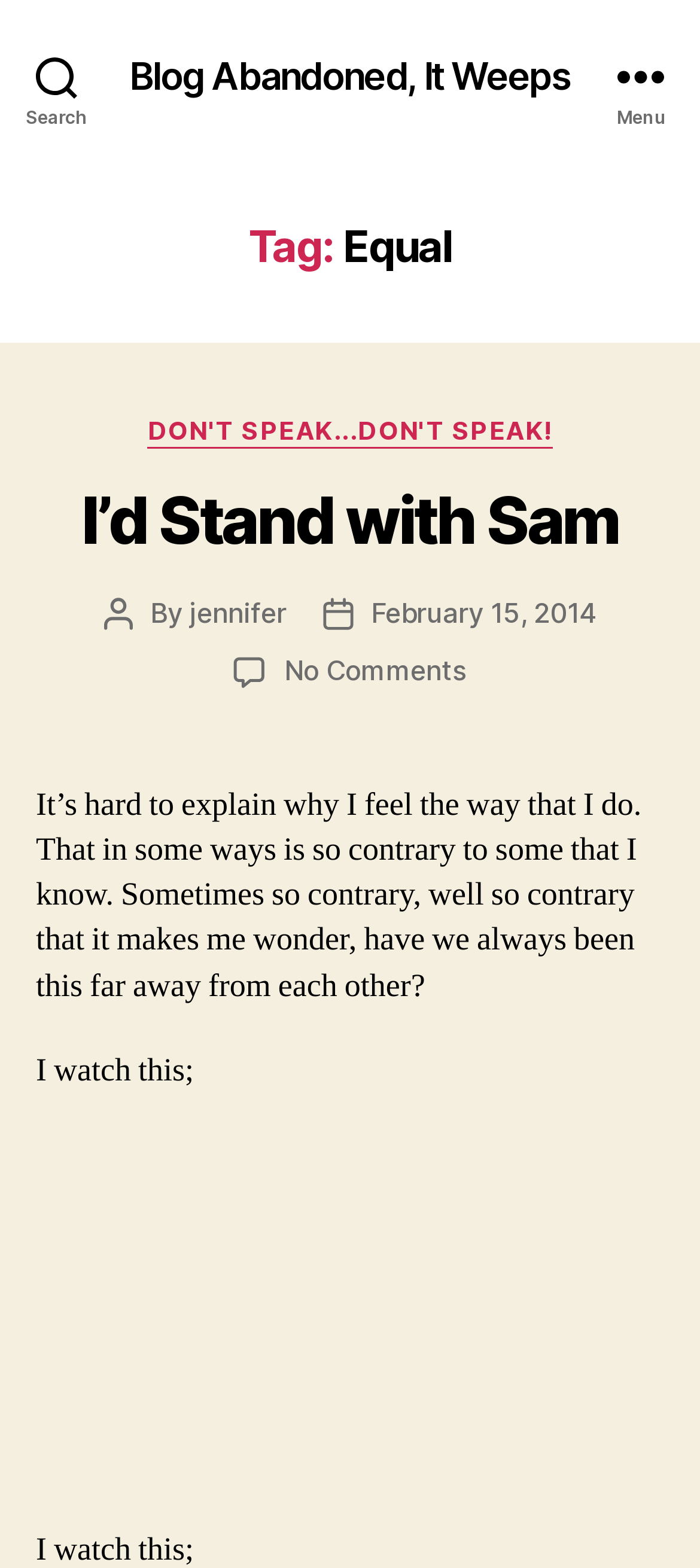Answer the question below using just one word or a short phrase: 
Who is the author of the blog post?

jennifer